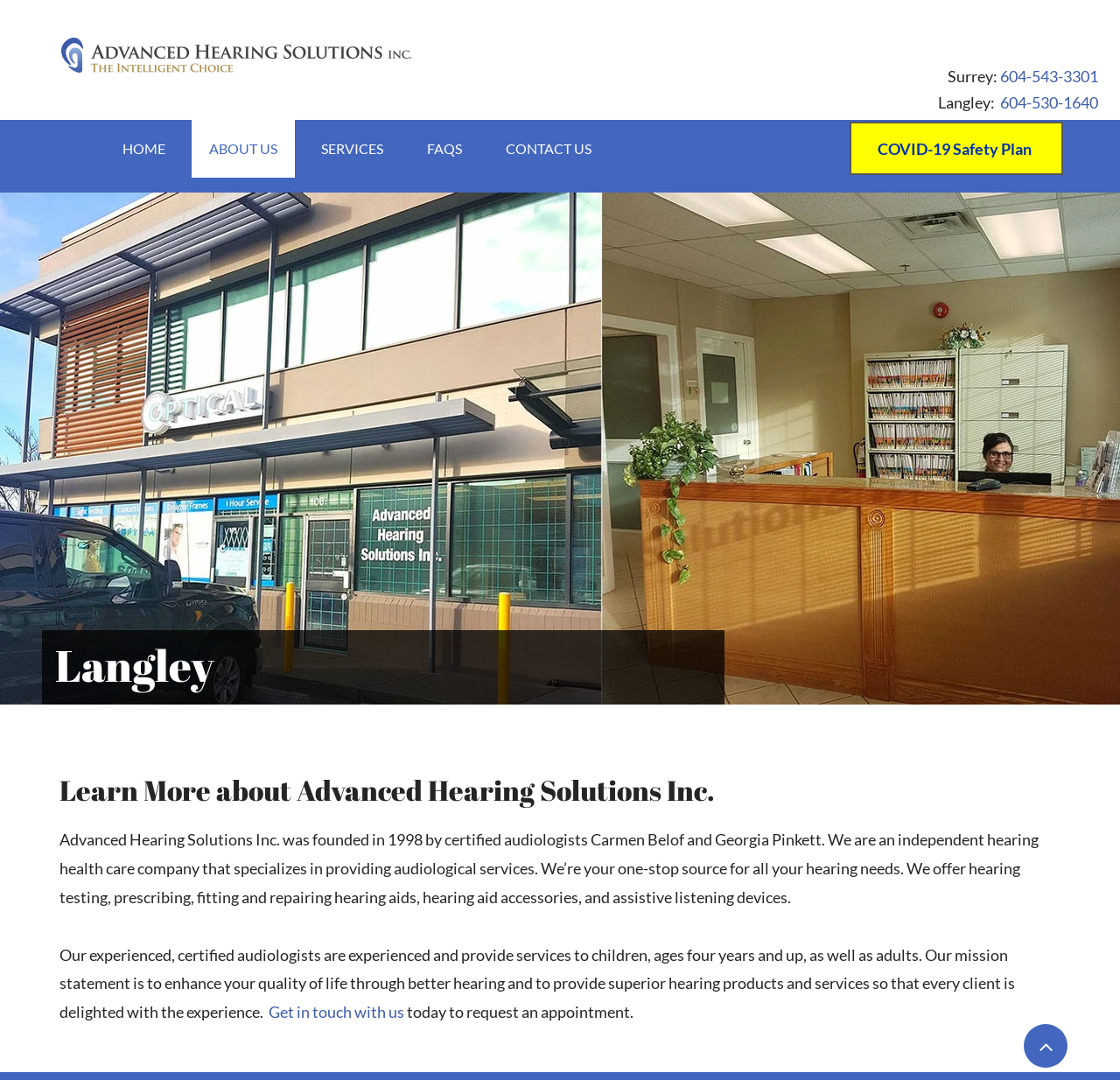Provide a one-word or short-phrase response to the question:
What are the services provided by the company?

Audiological services